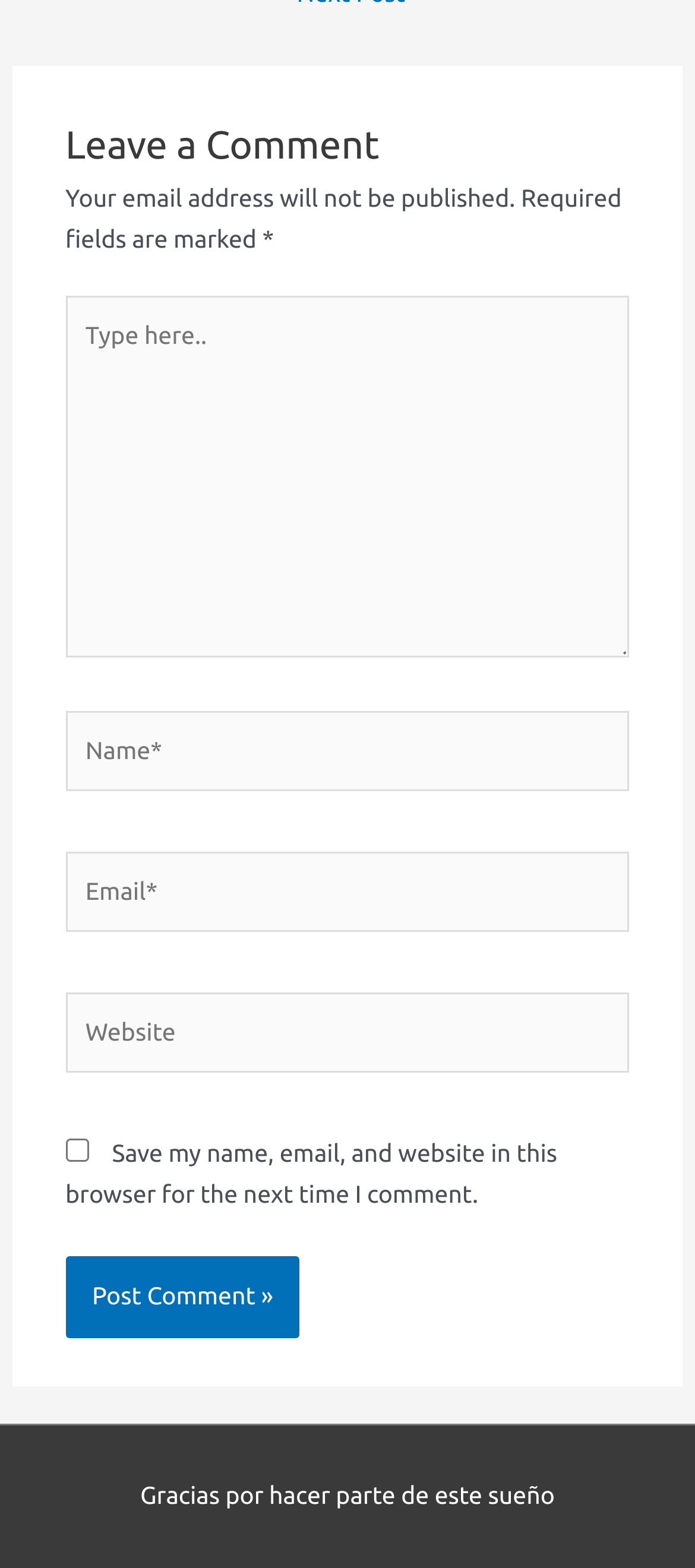Based on the element description: "parent_node: Email* name="email" placeholder="Email*"", identify the bounding box coordinates for this UI element. The coordinates must be four float numbers between 0 and 1, listed as [left, top, right, bottom].

[0.094, 0.543, 0.906, 0.595]